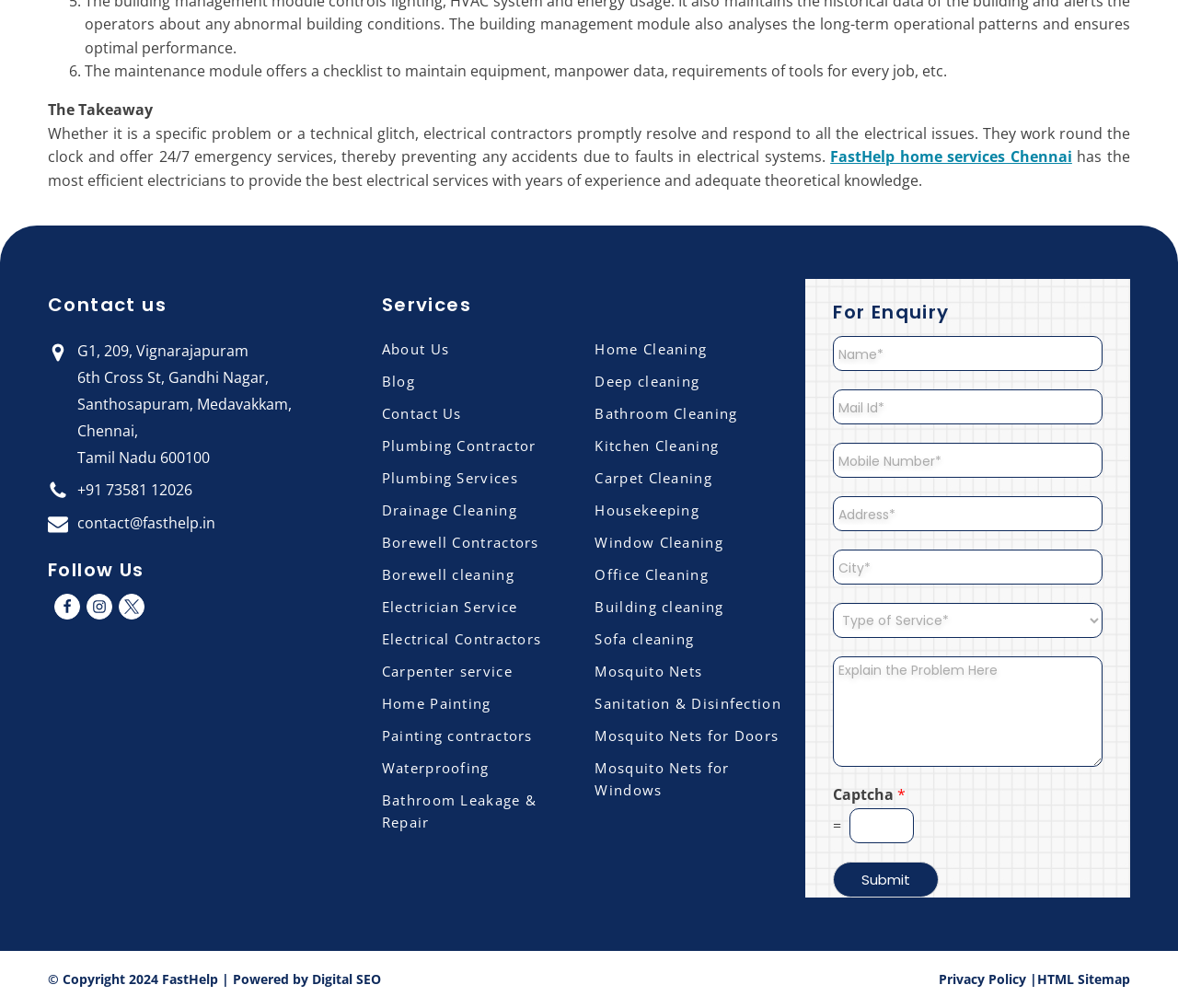Find and indicate the bounding box coordinates of the region you should select to follow the given instruction: "Click the 'Submit' button".

[0.707, 0.855, 0.797, 0.891]